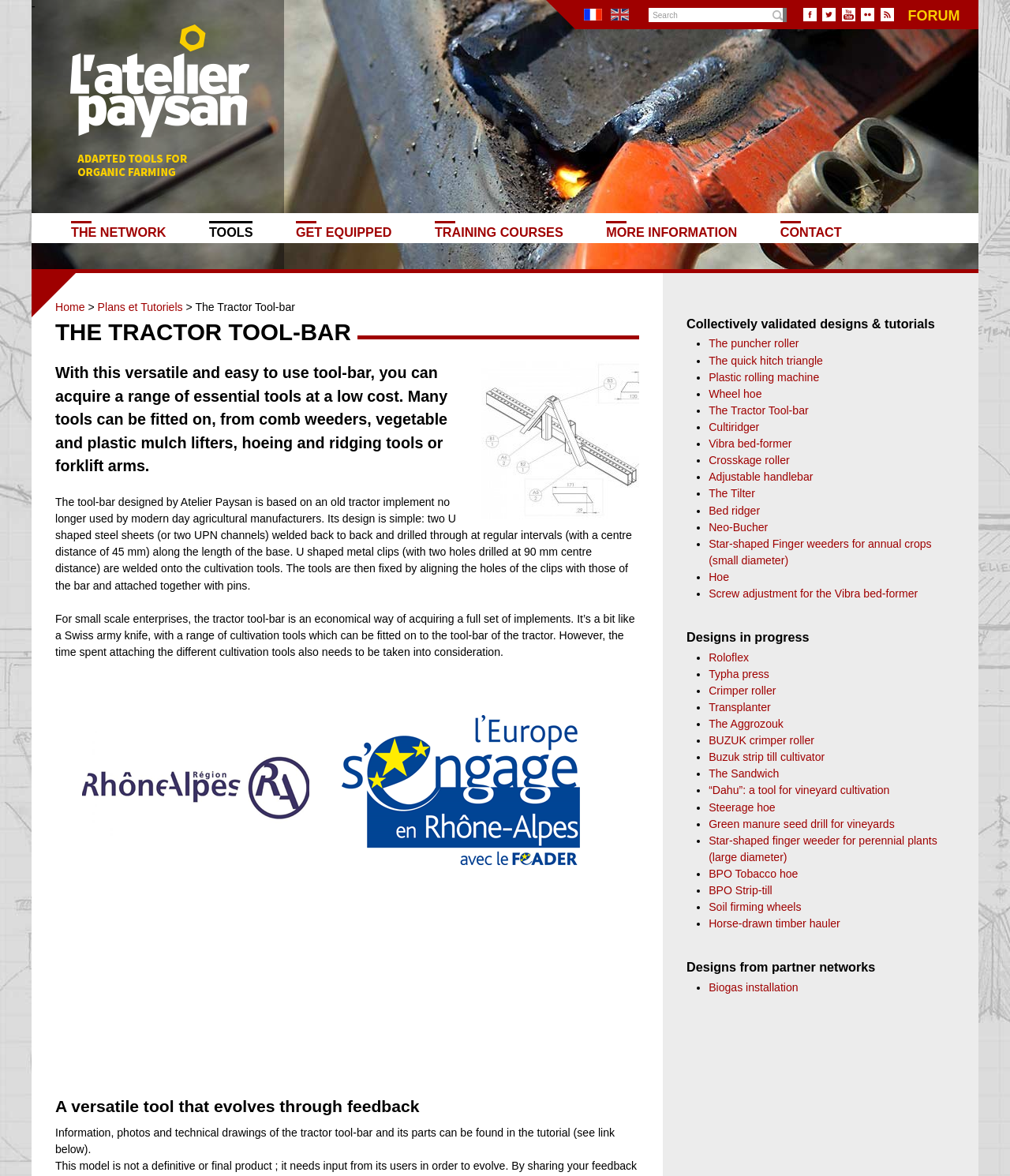Please study the image and answer the question comprehensively:
What is the name of the organization behind the tractor tool-bar?

The name of the organization behind the tractor tool-bar can be found in the link 'Logo Atelier Paysan' and also in the text 'The tool-bar designed by Atelier Paysan is based on an old tractor implement no longer used by modern day agricultural manufacturers.'